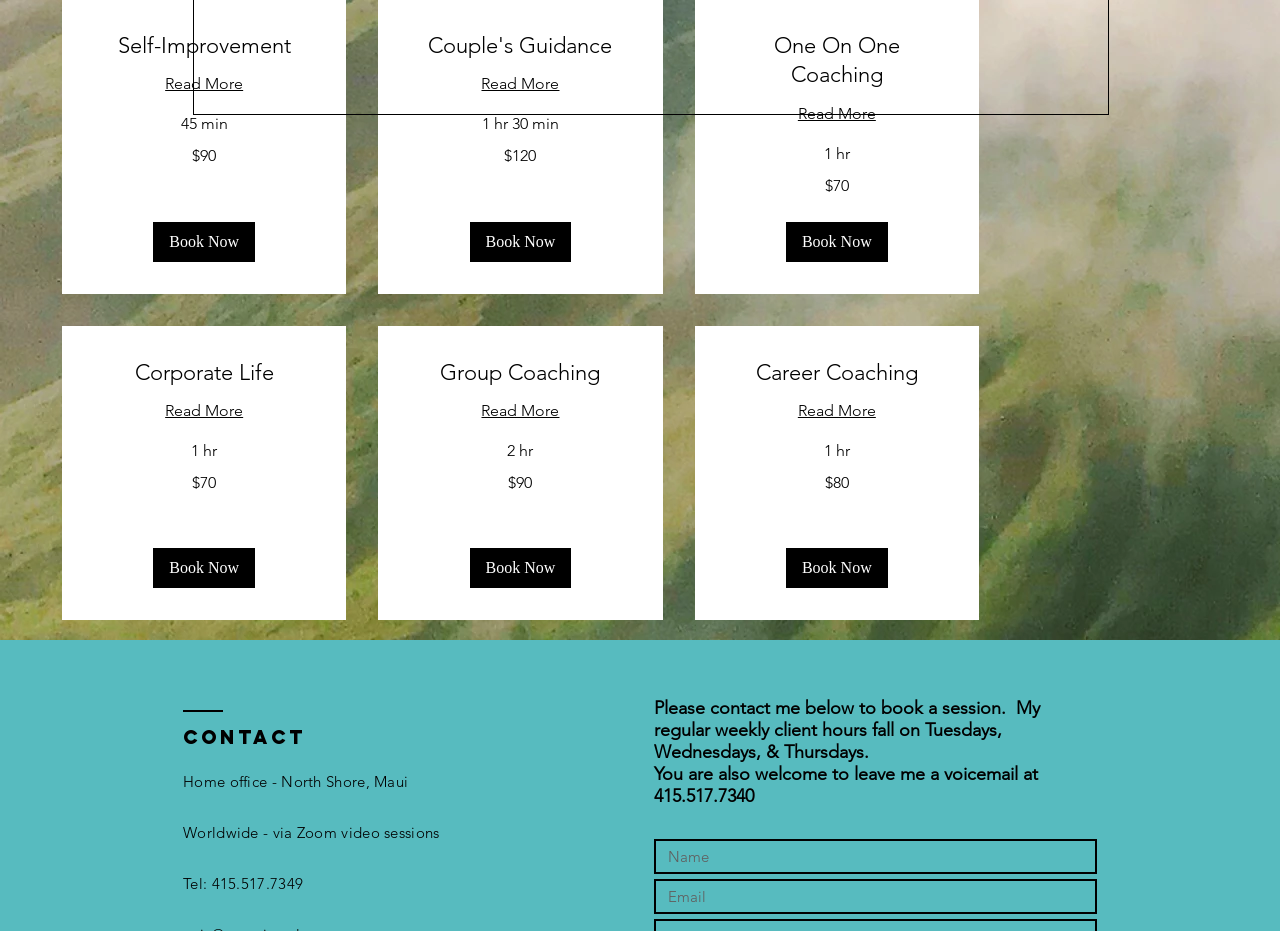Utilize the details in the image to thoroughly answer the following question: What is the phone number to leave a voicemail?

I found the answer by looking at the 'Contact' section, where it says 'You are also welcome to leave me a voicemail at 415.517.7340'.